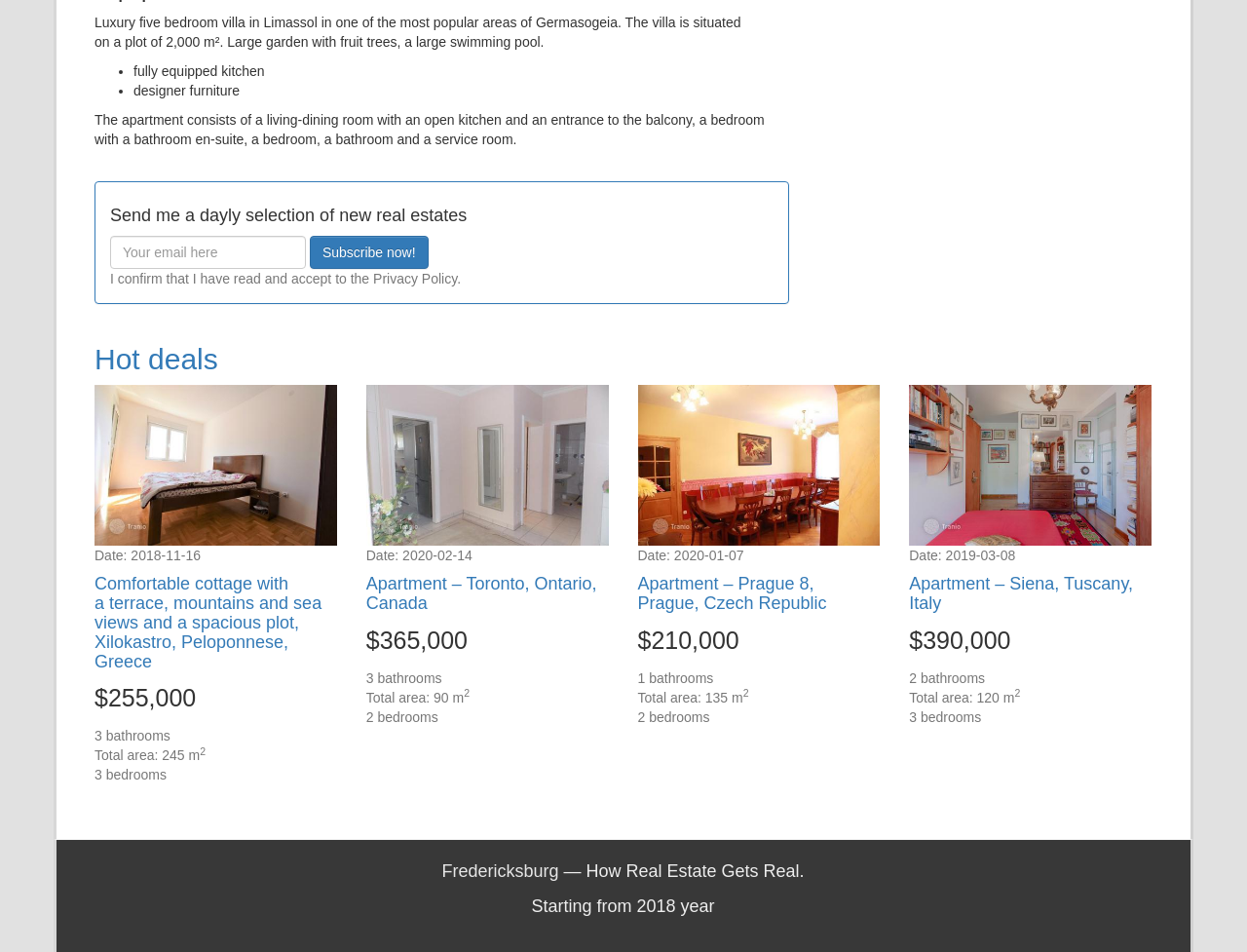Using the description: "value="Subscribe now!"", identify the bounding box of the corresponding UI element in the screenshot.

[0.248, 0.247, 0.343, 0.282]